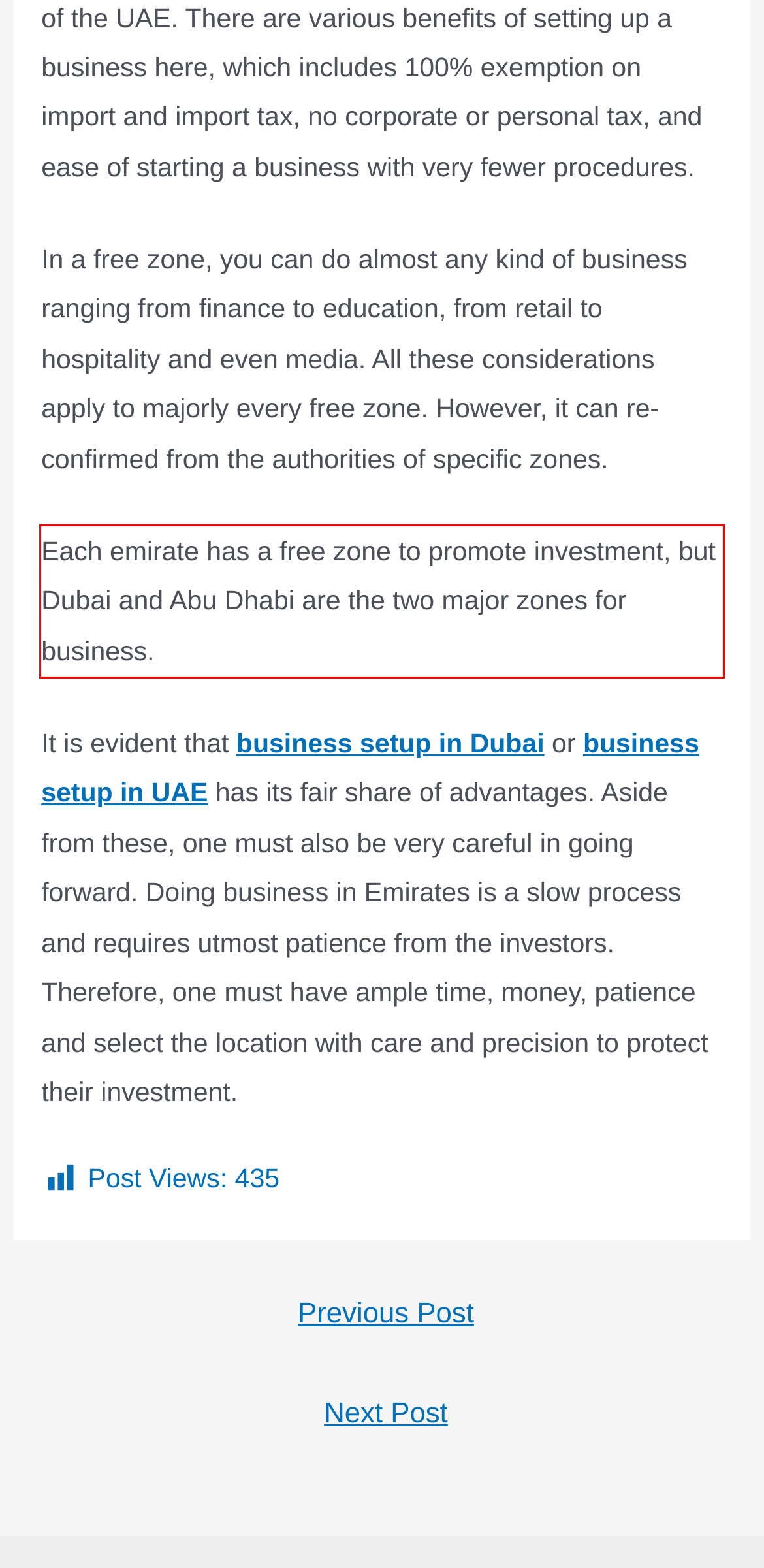View the screenshot of the webpage and identify the UI element surrounded by a red bounding box. Extract the text contained within this red bounding box.

Each emirate has a free zone to promote investment, but Dubai and Abu Dhabi are the two major zones for business.